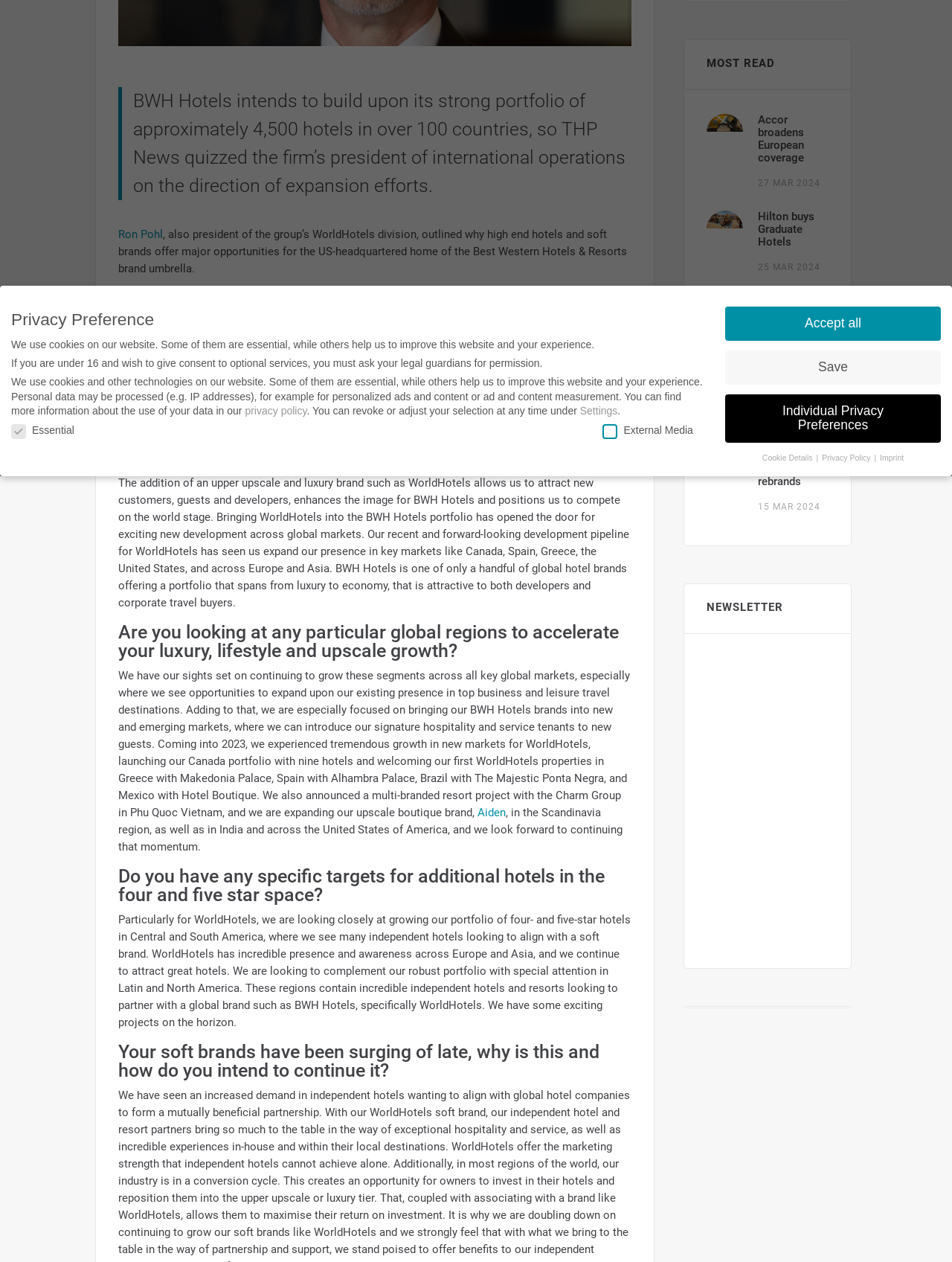From the given element description: "Hilton buys Graduate Hotels", find the bounding box for the UI element. Provide the coordinates as four float numbers between 0 and 1, in the order [left, top, right, bottom].

[0.796, 0.166, 0.856, 0.197]